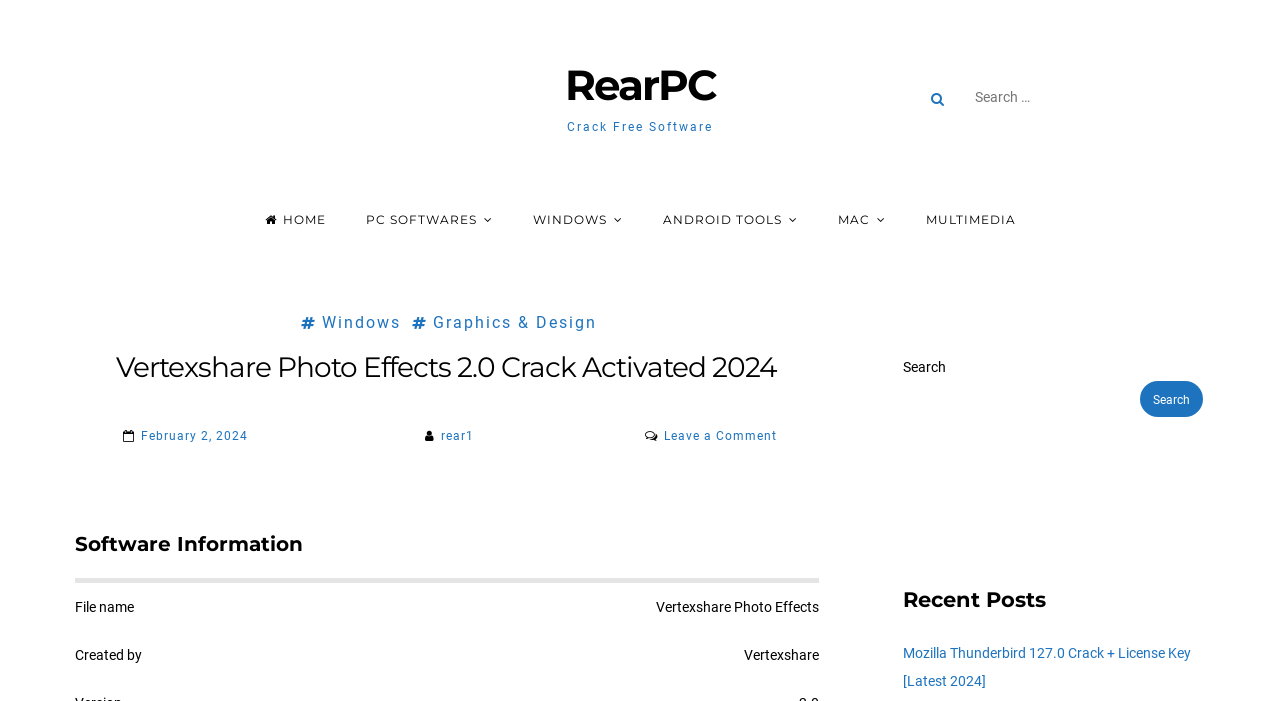Can you find the bounding box coordinates for the element to click on to achieve the instruction: "Go to home page"?

[0.193, 0.269, 0.268, 0.356]